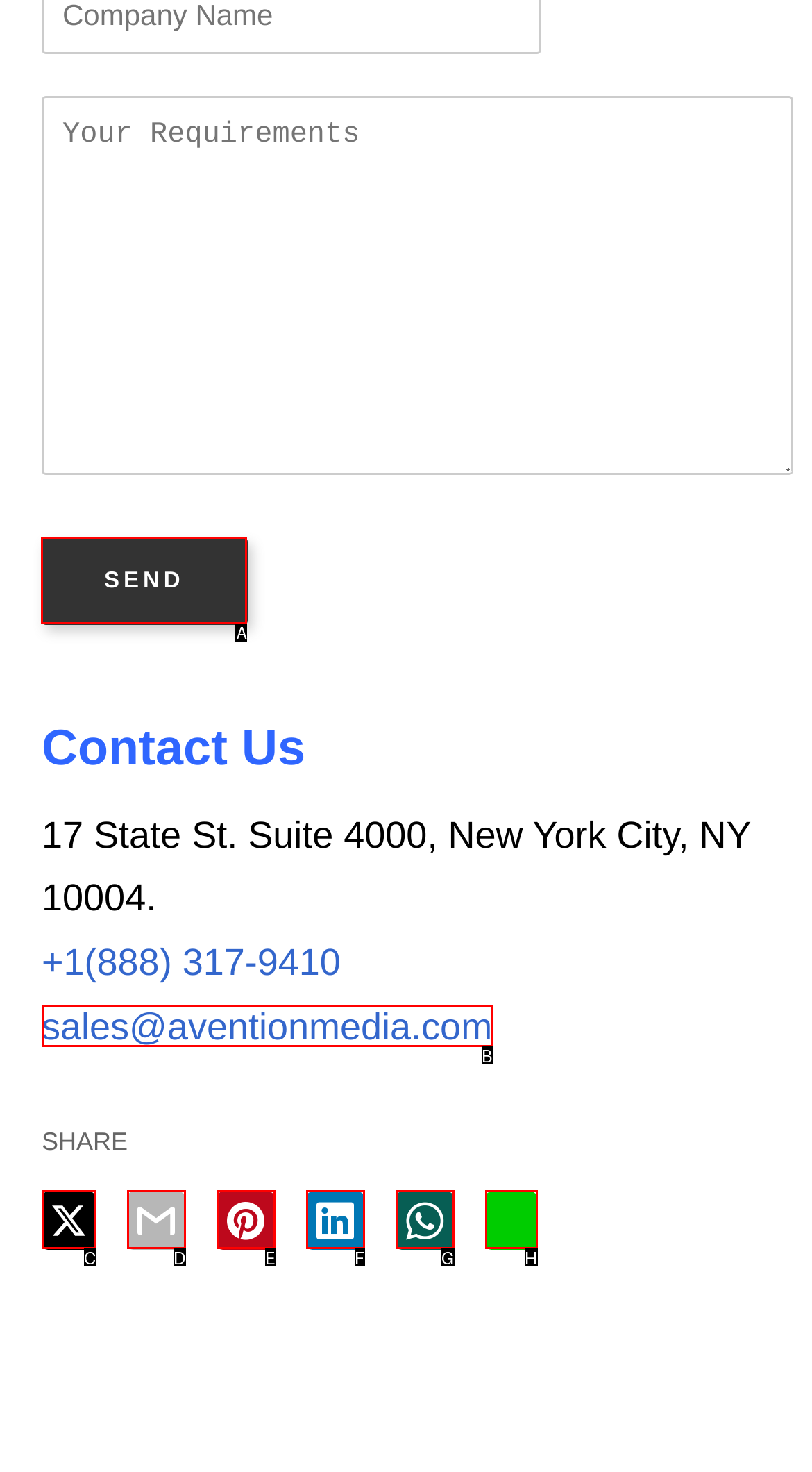Identify the appropriate lettered option to execute the following task: Click the SEND button
Respond with the letter of the selected choice.

A